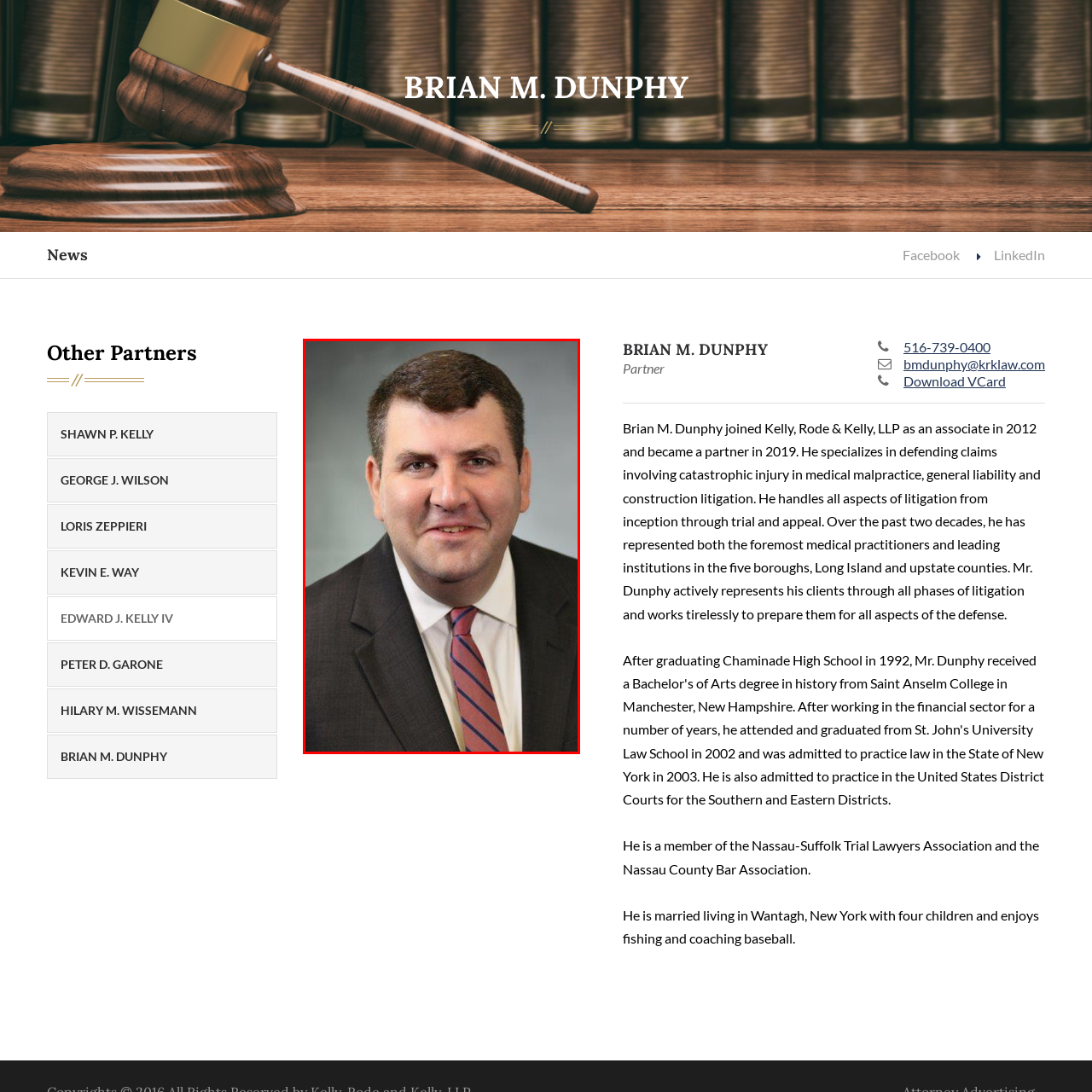What is the pattern on Brian M. Dunphy's tie? Study the image bordered by the red bounding box and answer briefly using a single word or a phrase.

Striped